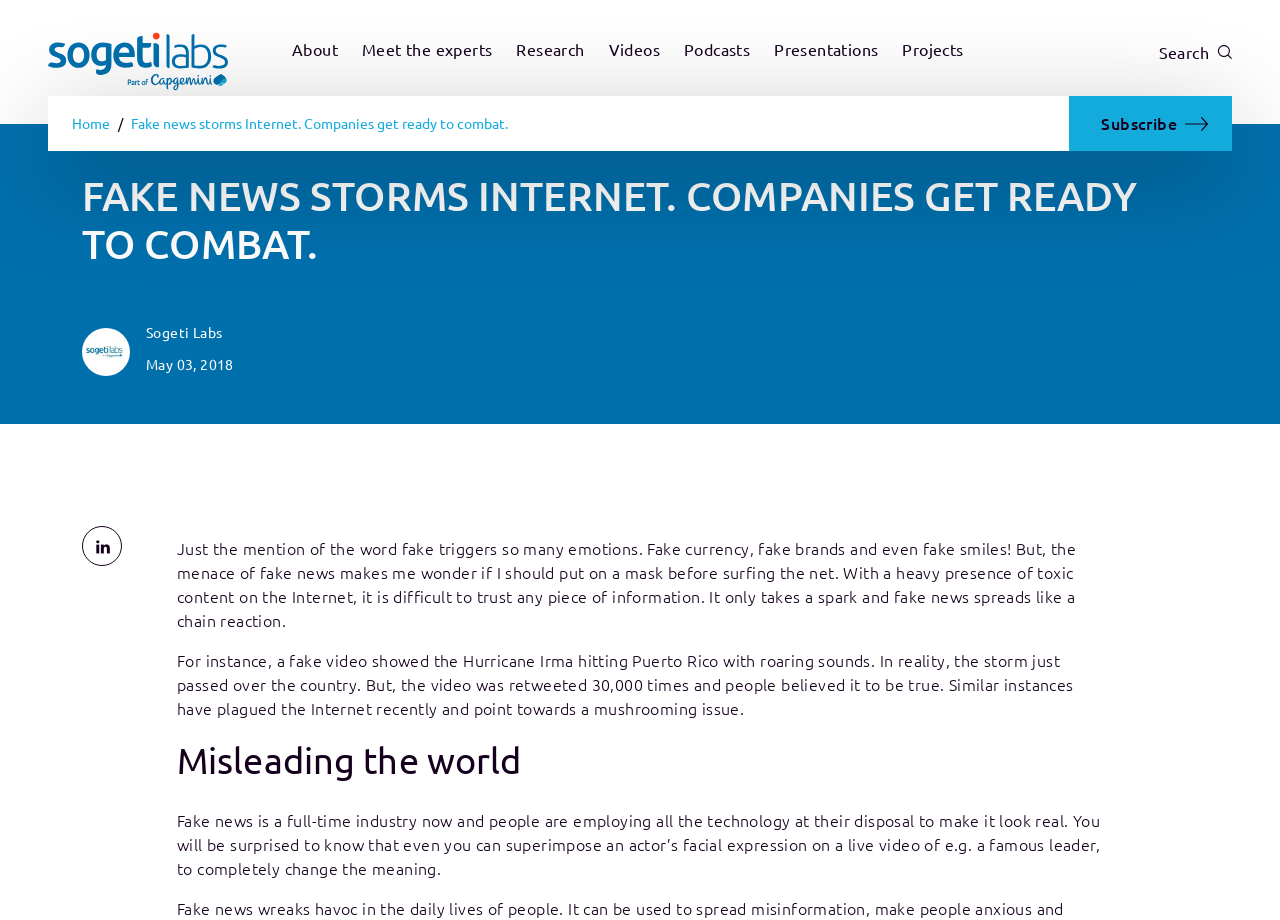Please extract the webpage's main title and generate its text content.

FAKE NEWS STORMS INTERNET. COMPANIES GET READY TO COMBAT.